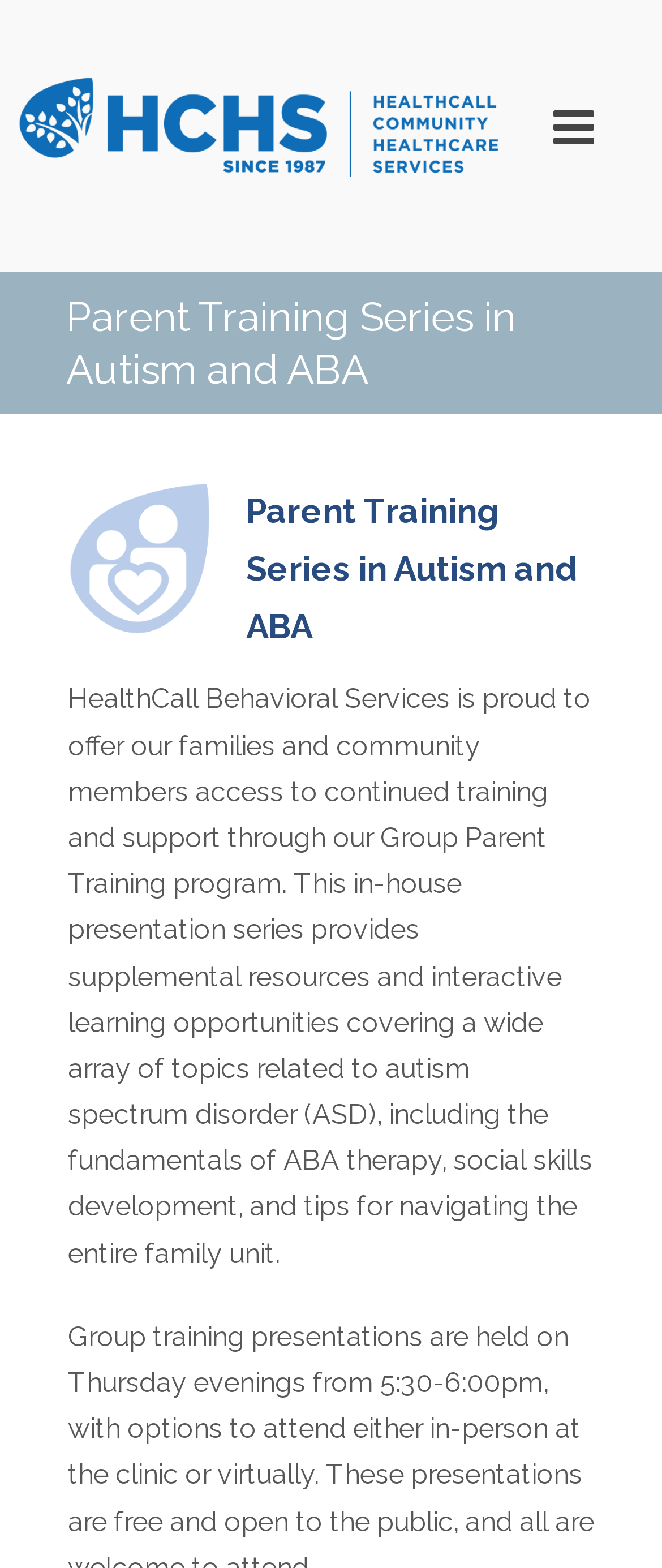Determine the main headline from the webpage and extract its text.

Parent Training Series in Autism and ABA